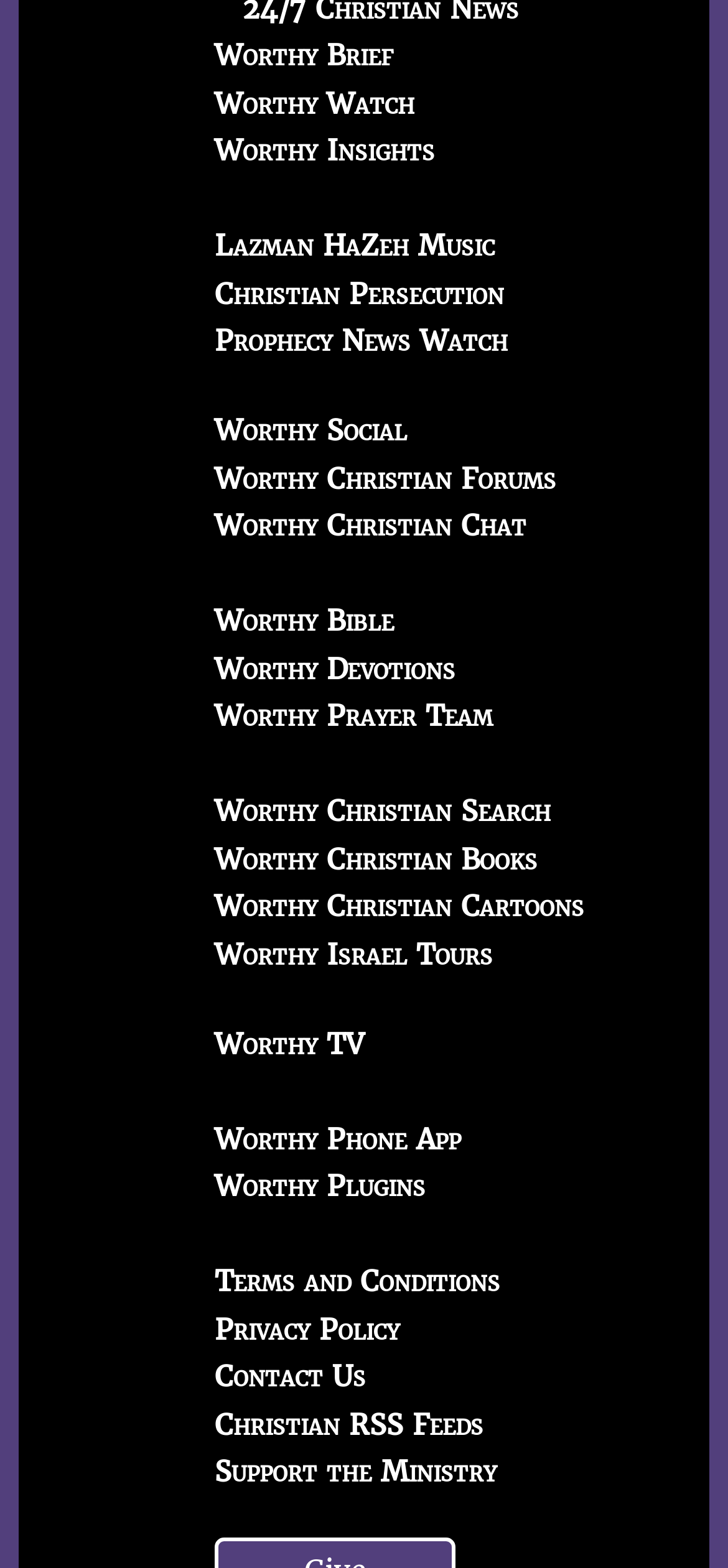Highlight the bounding box coordinates of the element you need to click to perform the following instruction: "Explore Christian Persecution."

[0.295, 0.176, 0.692, 0.198]